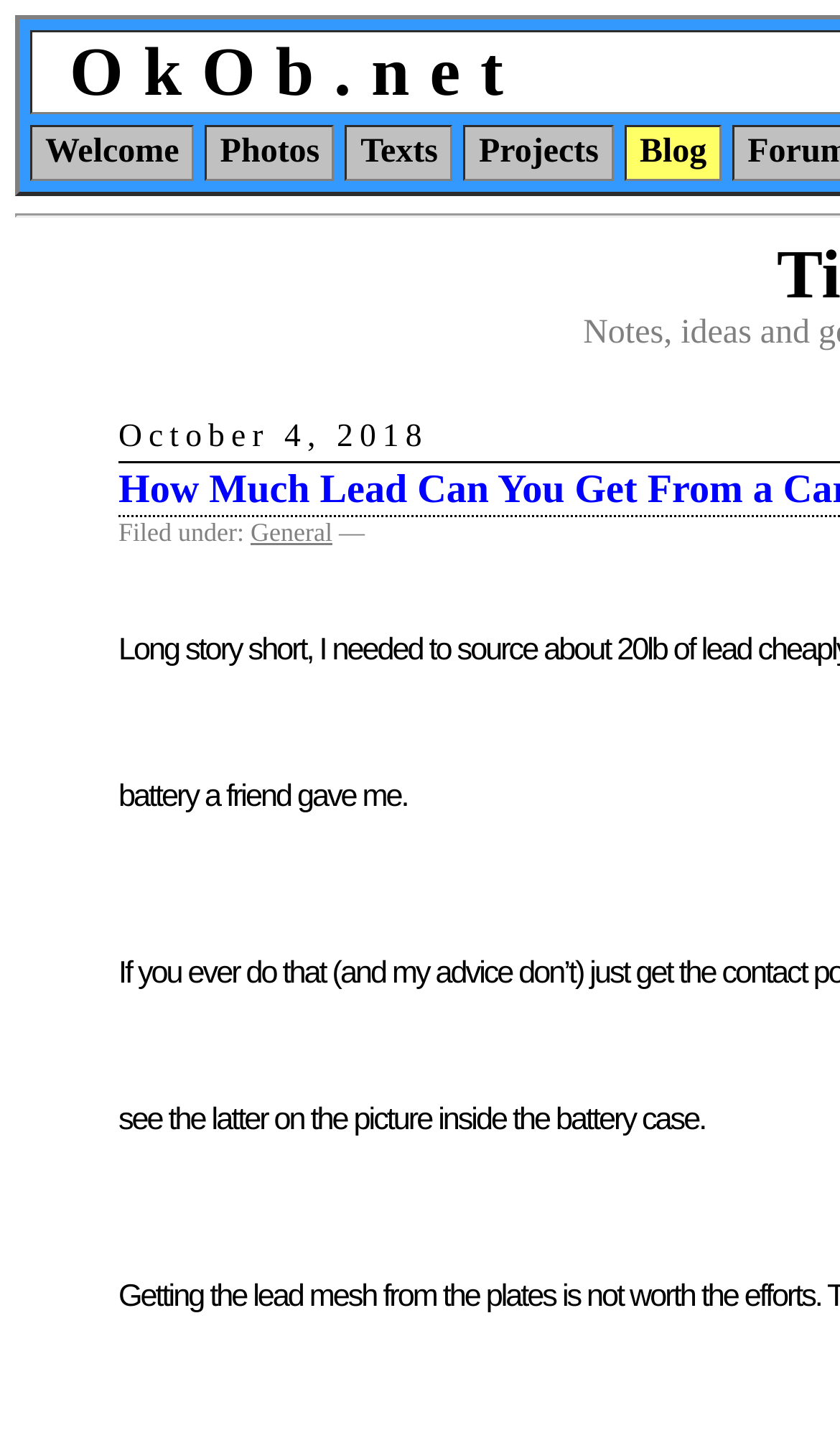Using the description: "Michigan", determine the UI element's bounding box coordinates. Ensure the coordinates are in the format of four float numbers between 0 and 1, i.e., [left, top, right, bottom].

None